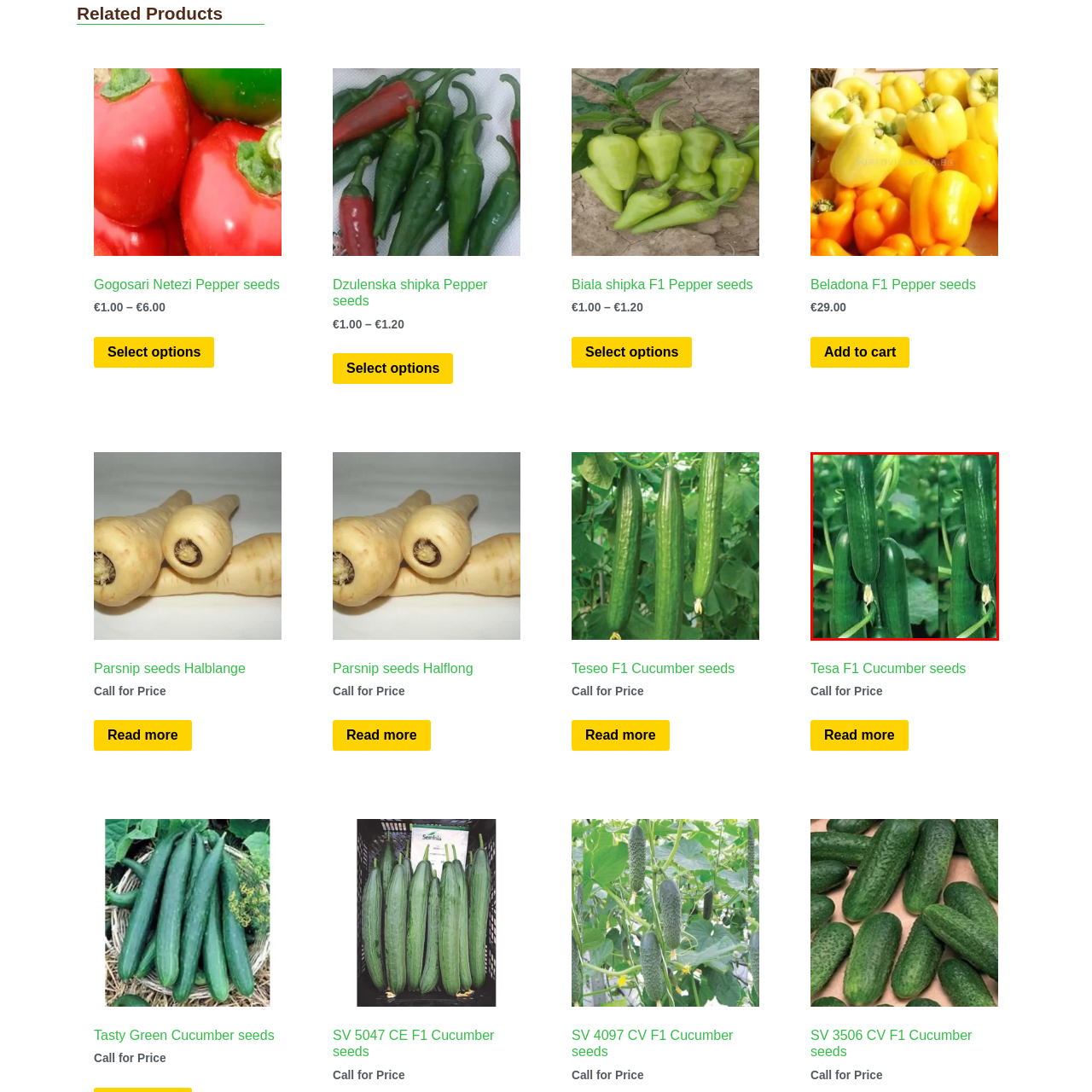Analyze and describe the image content within the red perimeter in detail.

The image showcases a vibrant cluster of Tesa F1 cucumbers, characterized by their glossy green skin and elongated form. These cucumbers are slightly smaller than what is typically found in supermarkets, measuring approximately 18-22 cm in length with a diameter of around 3 cm. The rich greenery of the plants emphasizes the freshness and quality of these hybrid cucumbers, ideal for both home gardens and commercial production. The Tesa F1 variety is renowned for its robust growth and early harvest potential, making it a popular choice among gardeners and farmers alike.